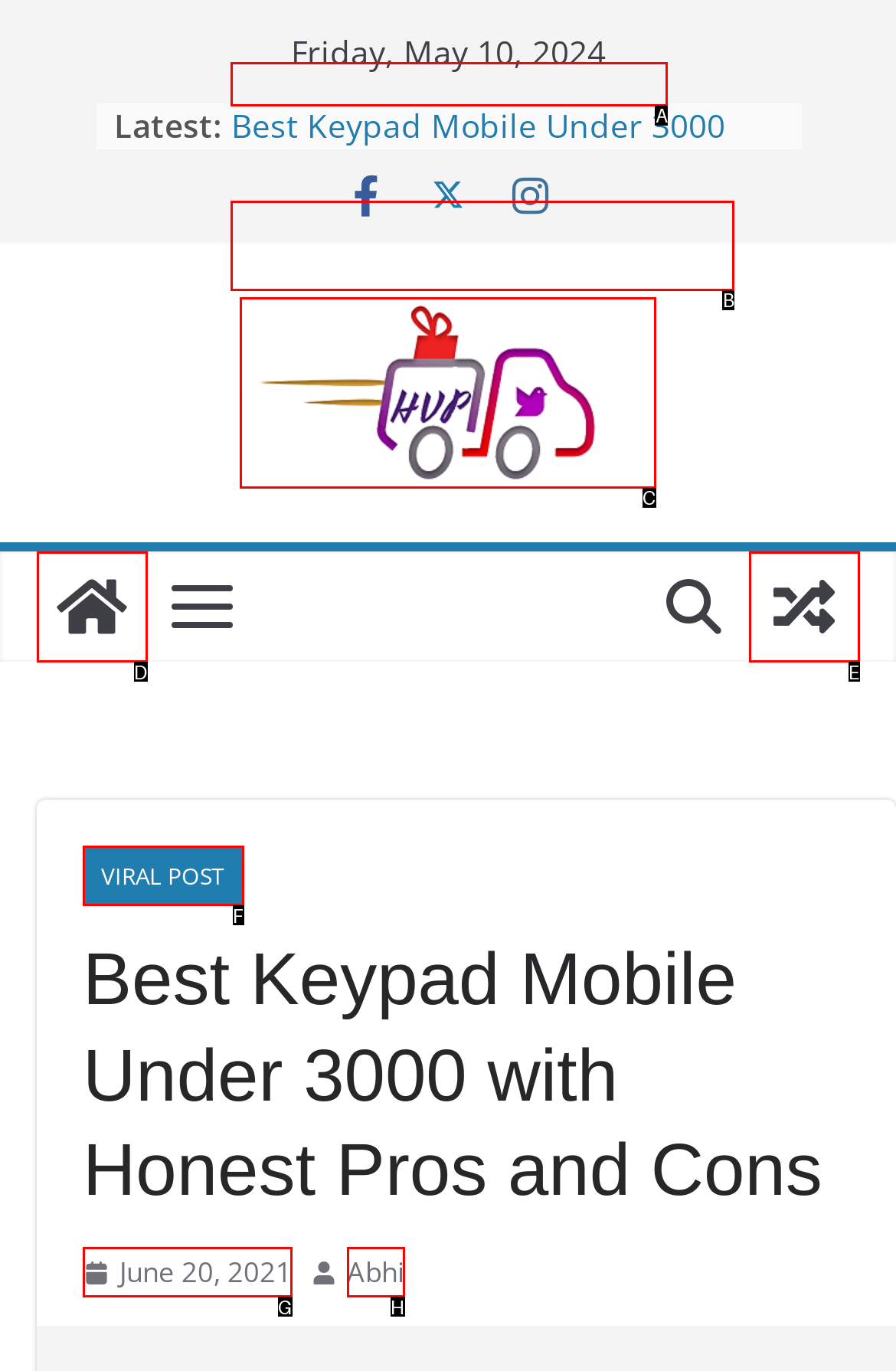Determine which HTML element should be clicked for this task: Visit the HVP website
Provide the option's letter from the available choices.

C